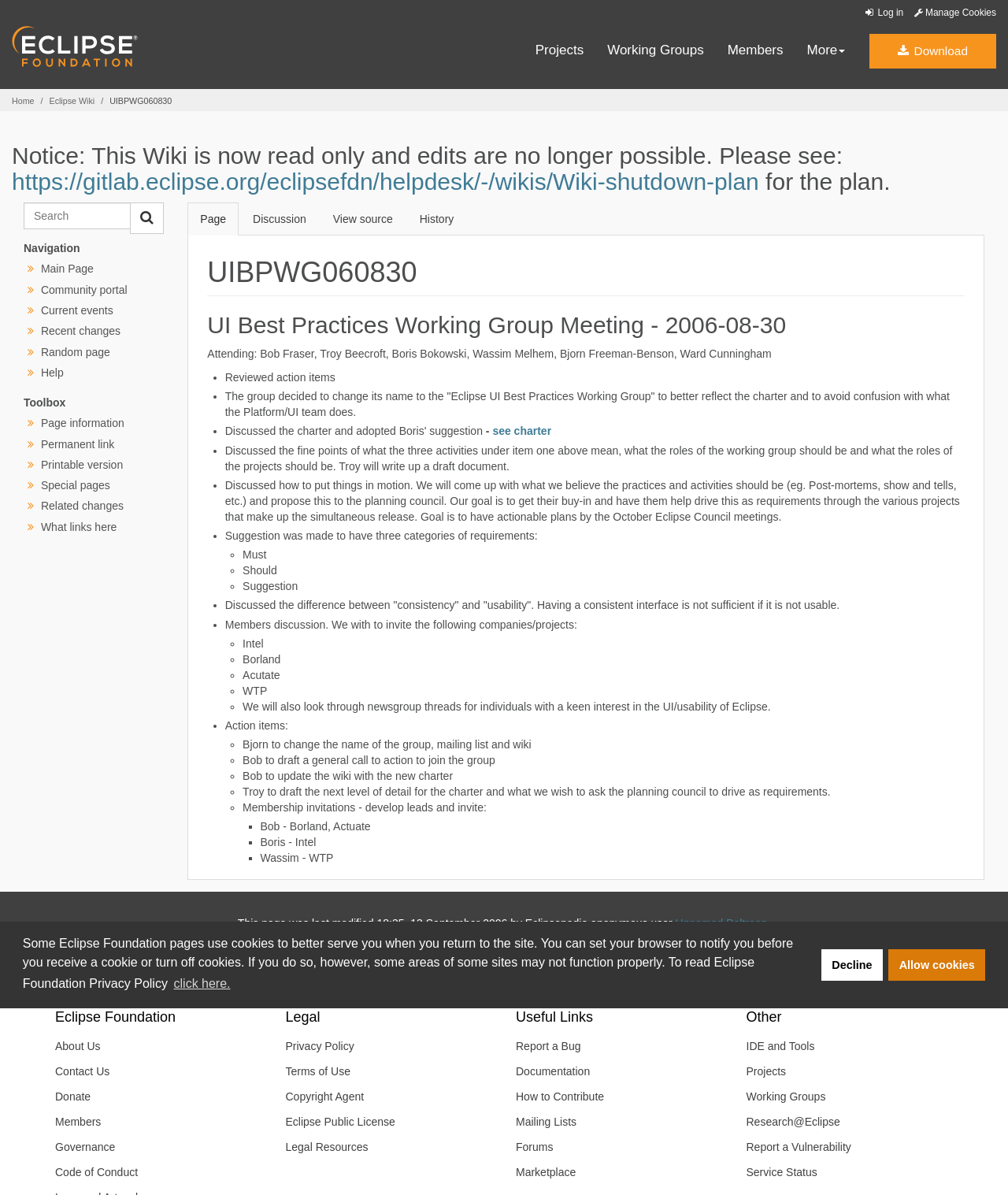Could you indicate the bounding box coordinates of the region to click in order to complete this instruction: "Manage Cookies".

[0.907, 0.006, 0.988, 0.016]